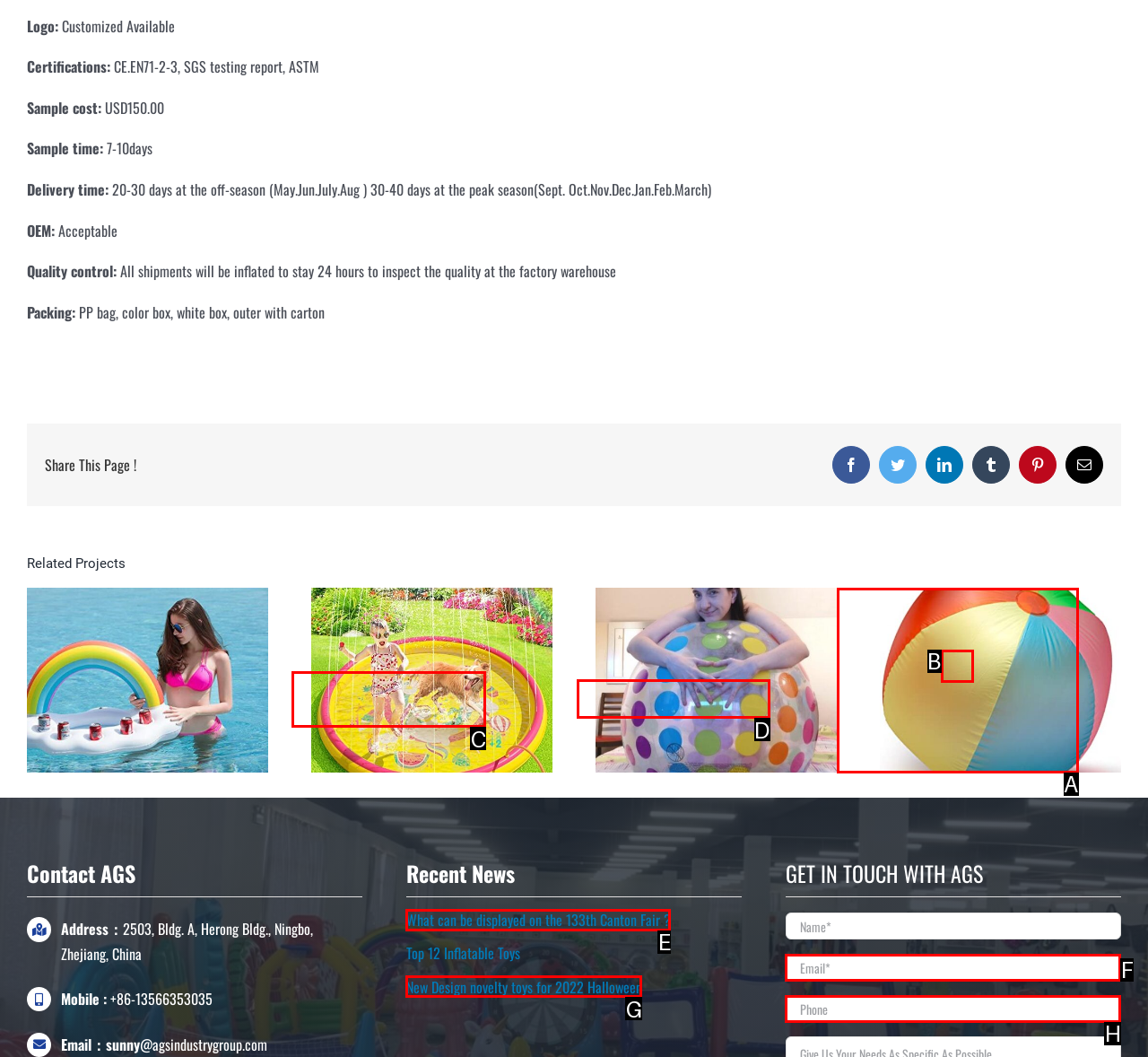Determine which HTML element fits the description: parent_node: Email * aria-describedby="email-notes" name="email". Answer with the letter corresponding to the correct choice.

None